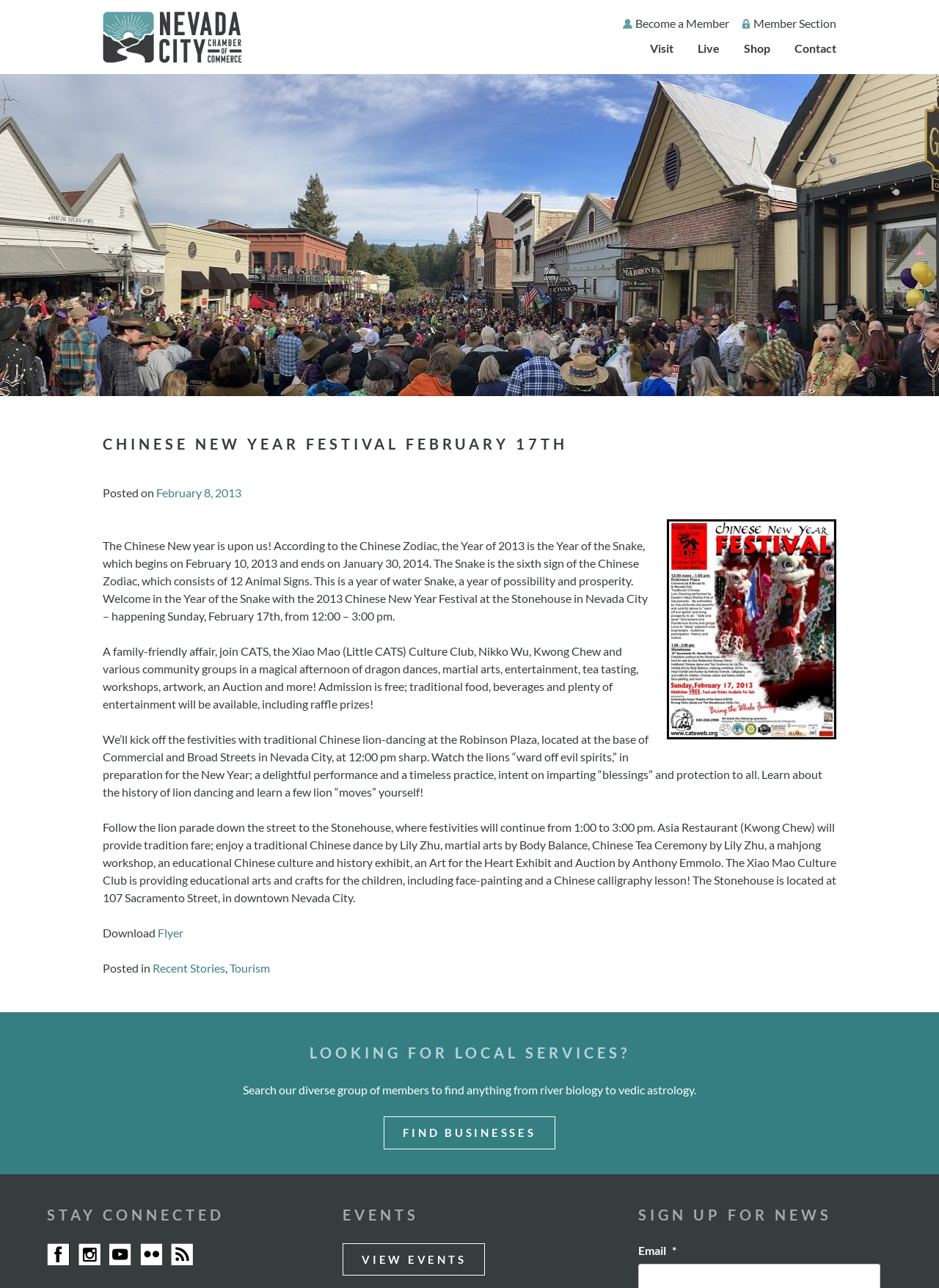Create a detailed narrative describing the layout and content of the webpage.

The webpage is about the Chinese New Year Festival in Nevada City, California, which is taking place on February 17th. At the top of the page, there is a logo of the Nevada City Chamber. Below the logo, there are several links to different sections of the website, including "Become a Member", "Member Section", "Visit", "Live", "Shop", and "Contact".

The main content of the page is an article about the Chinese New Year Festival. The article is divided into several sections, each with a heading. The first section introduces the festival and explains that it is a celebration of the Year of the Snake, which begins on February 10, 2013, and ends on January 30, 2014. The section also provides information about the festival's schedule and activities.

Below the introduction, there is a large image that takes up most of the width of the page. The image is followed by several paragraphs of text that provide more details about the festival's activities, including dragon dances, martial arts, entertainment, tea tasting, workshops, and an auction.

The article also mentions that the festival will start with traditional Chinese lion-dancing at the Robinson Plaza, and then move to the Stonehouse, where the festivities will continue from 1:00 to 3:00 pm. The Stonehouse is located at 107 Sacramento Street, in downtown Nevada City.

At the bottom of the page, there is a section with links to download a flyer and to view recent stories. There is also a section with a heading "LOOKING FOR LOCAL SERVICES?" that provides a search function to find local businesses.

On the right side of the page, there is a section with social media links, including Facebook, Instagram, Youtube, Pinterest, and RSS. Below the social media links, there are sections for events and news, where users can sign up to receive news and view upcoming events.

Overall, the webpage provides information about the Chinese New Year Festival in Nevada City, California, and offers resources for users to learn more about the festival and to get involved.